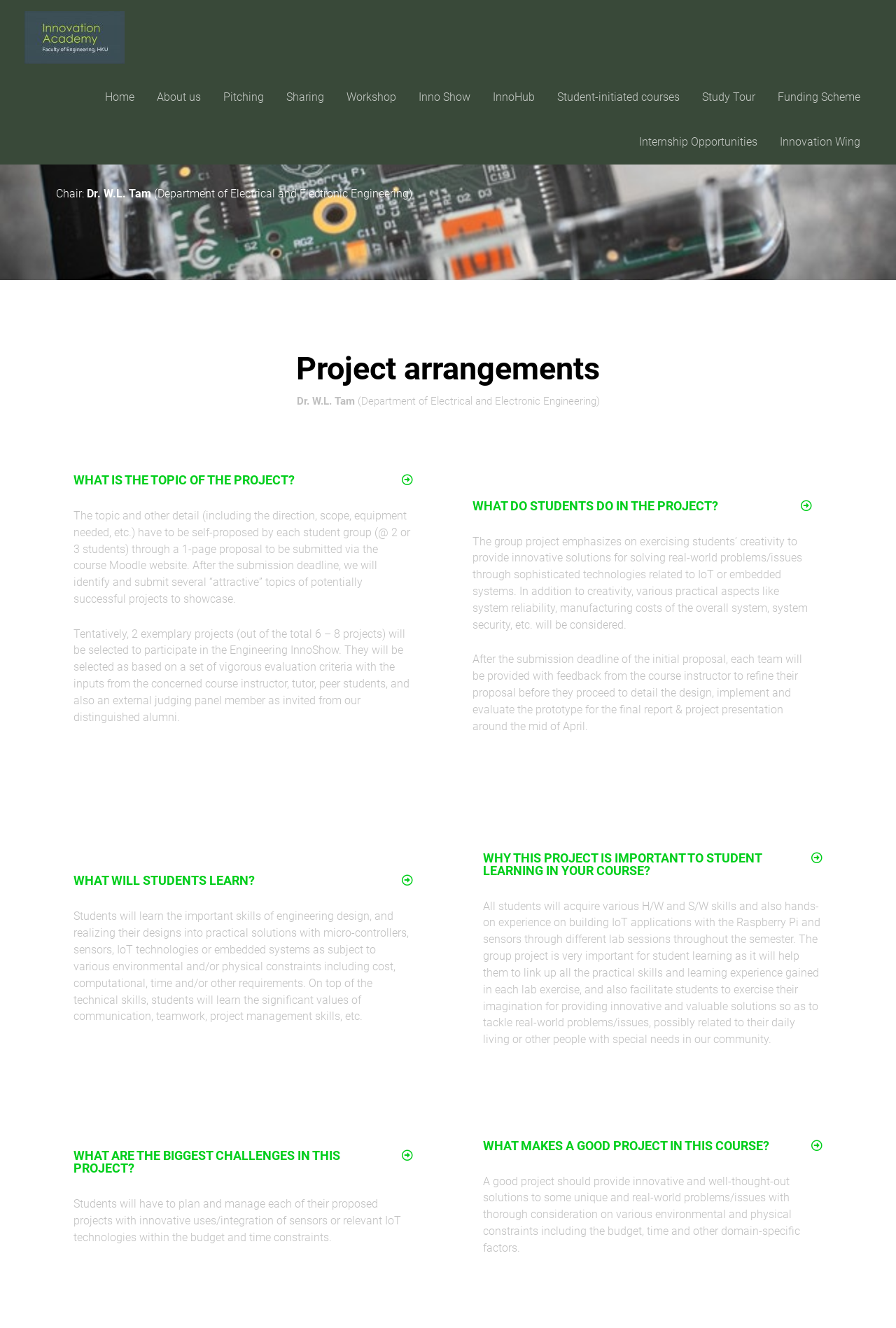Locate the bounding box for the described UI element: "What will students learn?". Ensure the coordinates are four float numbers between 0 and 1, formatted as [left, top, right, bottom].

[0.082, 0.658, 0.284, 0.669]